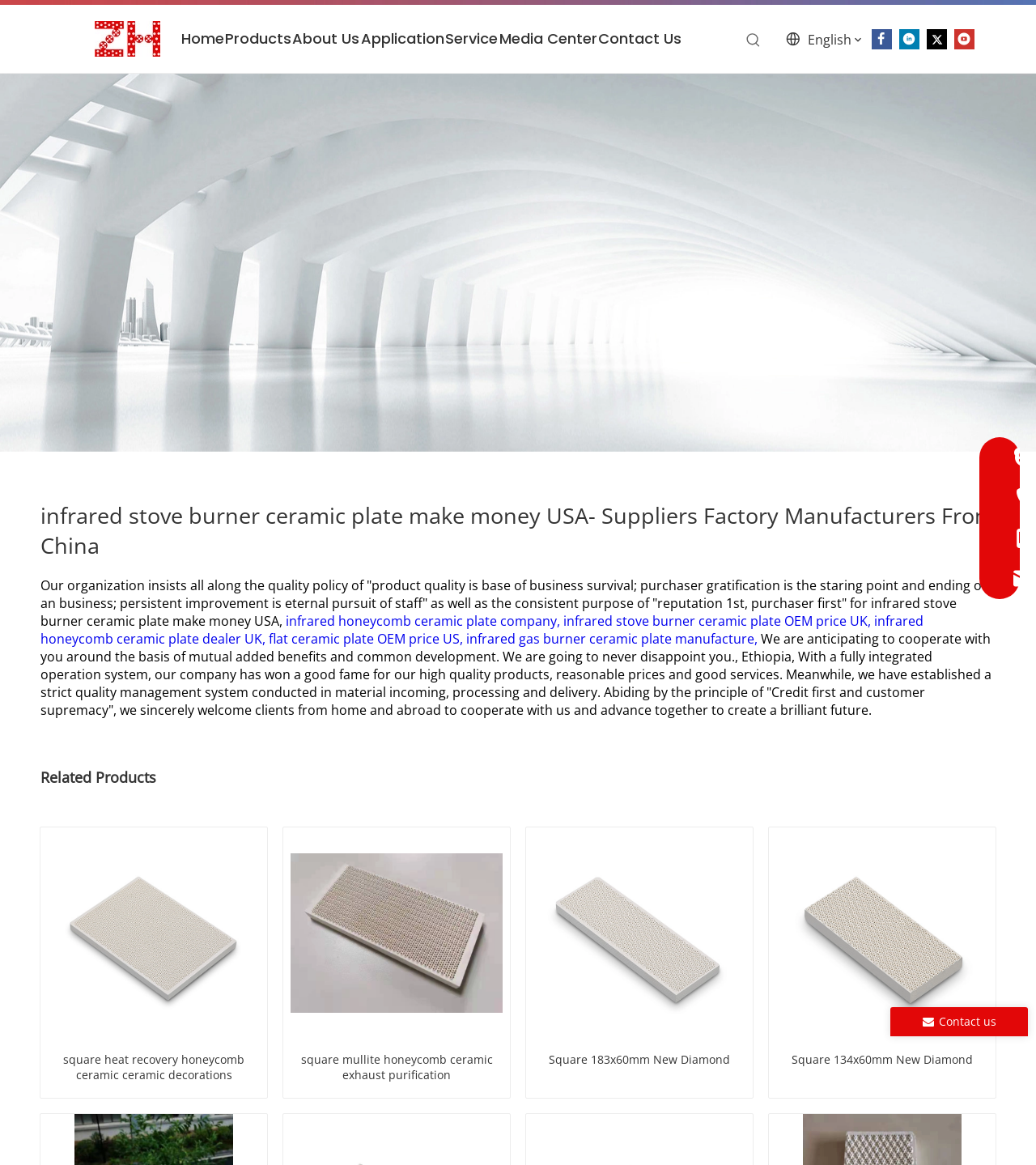What is the company's quality policy?
Please respond to the question thoroughly and include all relevant details.

The company's quality policy is stated in the paragraph that starts with 'Our organization insists all along the quality policy of...' which mentions that 'product quality is base of business survival; purchaser gratification is the staring point and ending of an business; persistent improvement is eternal pursuit of staff'.